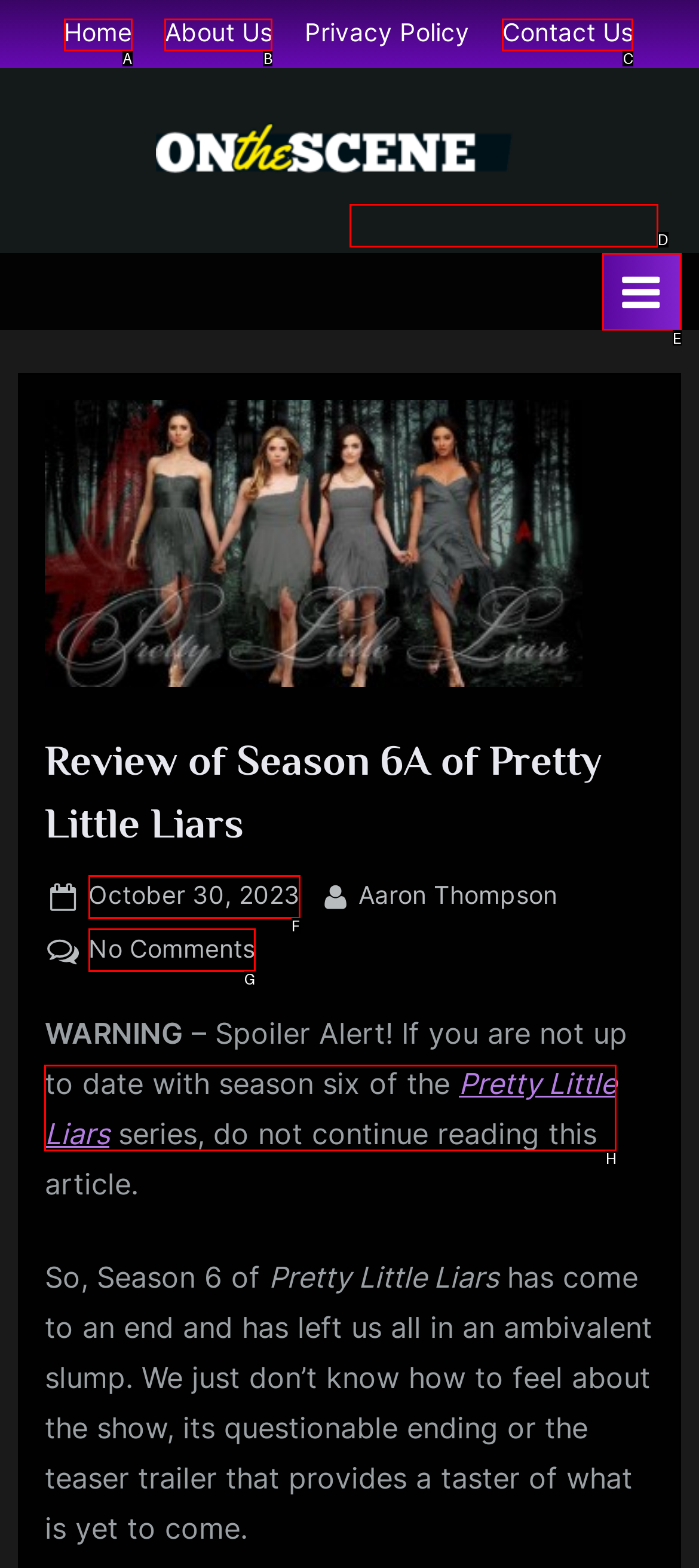Tell me which one HTML element I should click to complete this task: Contact support Answer with the option's letter from the given choices directly.

None